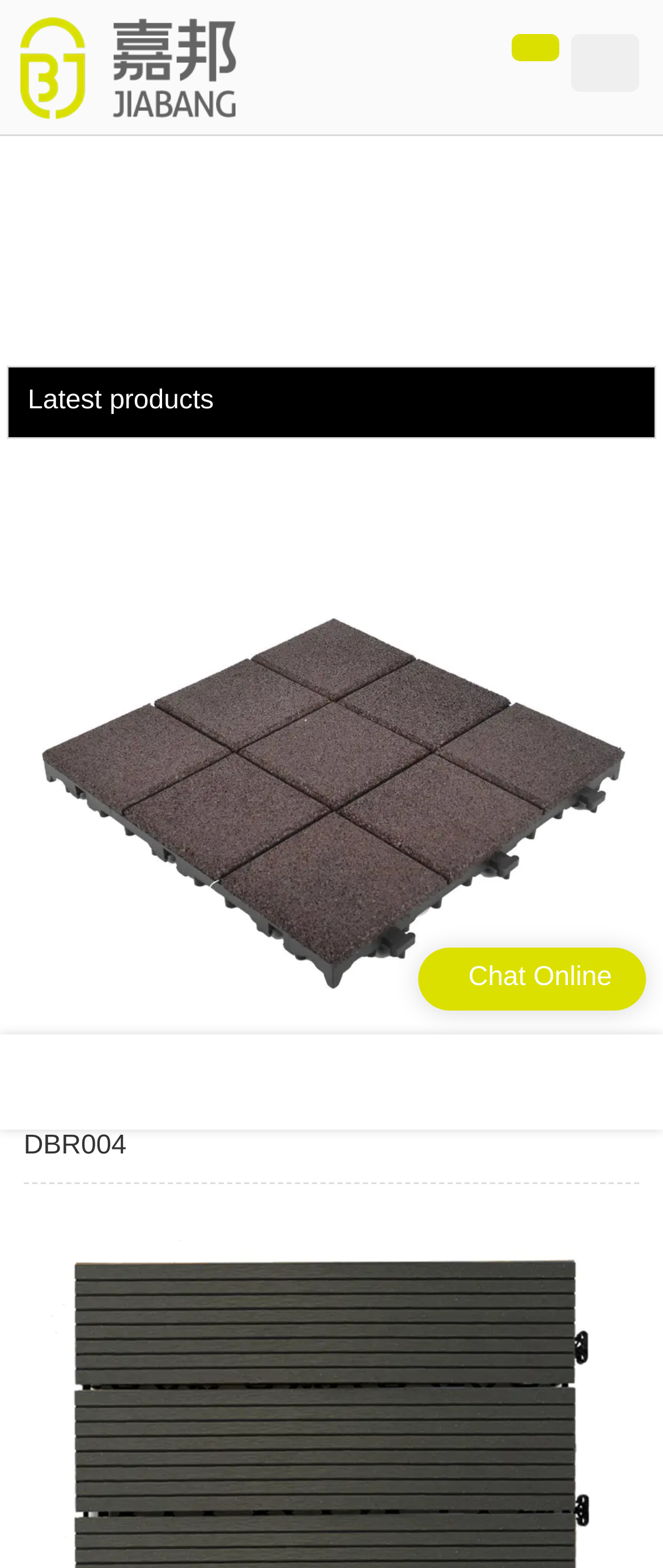Look at the image and give a detailed response to the following question: Is there a chat feature on the webpage?

There is a 'Chat Online' static text element at the bottom right corner of the webpage, indicating that there is a chat feature available.